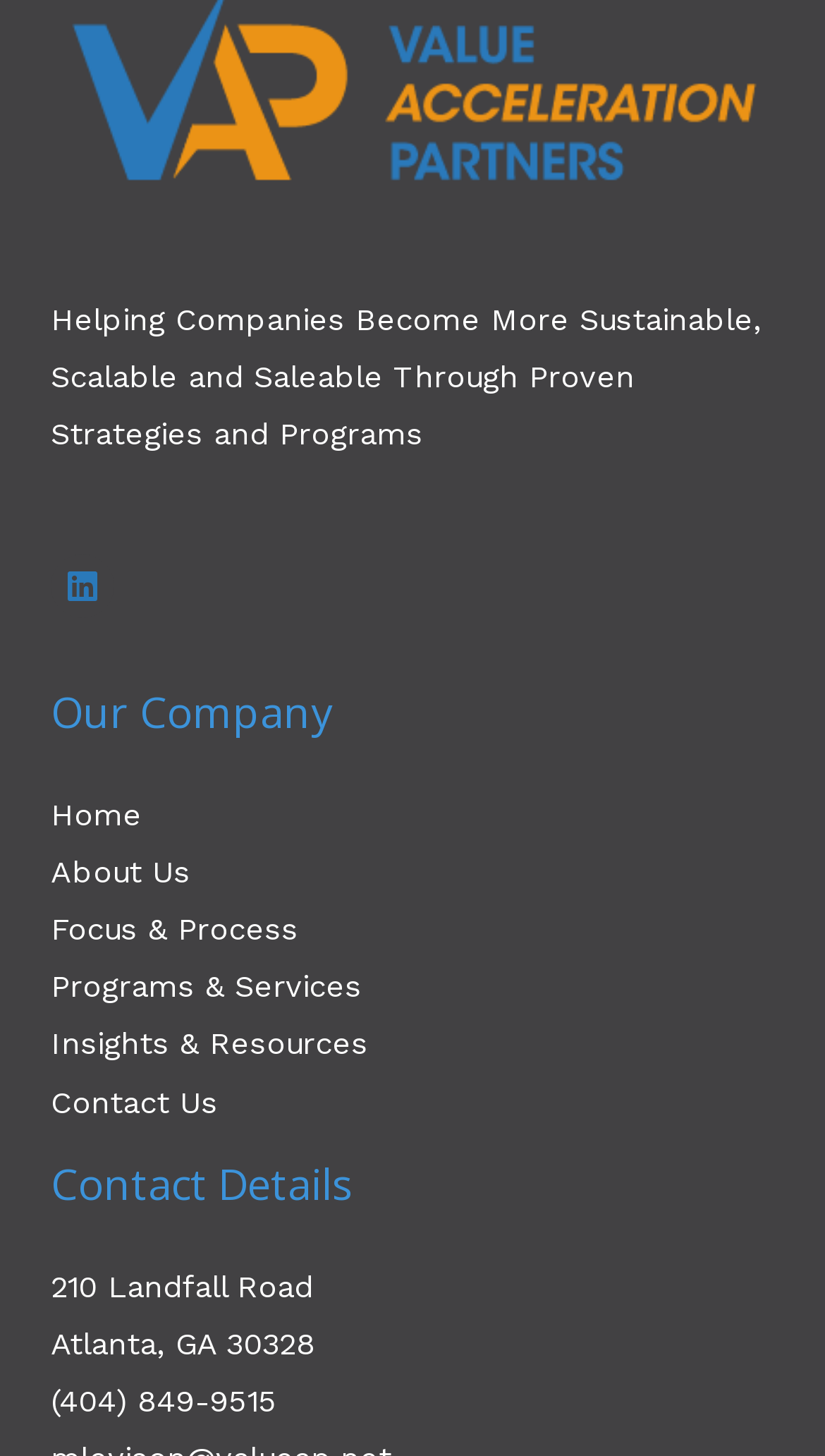Determine the bounding box coordinates for the clickable element to execute this instruction: "Get in touch with us". Provide the coordinates as four float numbers between 0 and 1, i.e., [left, top, right, bottom].

[0.062, 0.744, 0.264, 0.77]